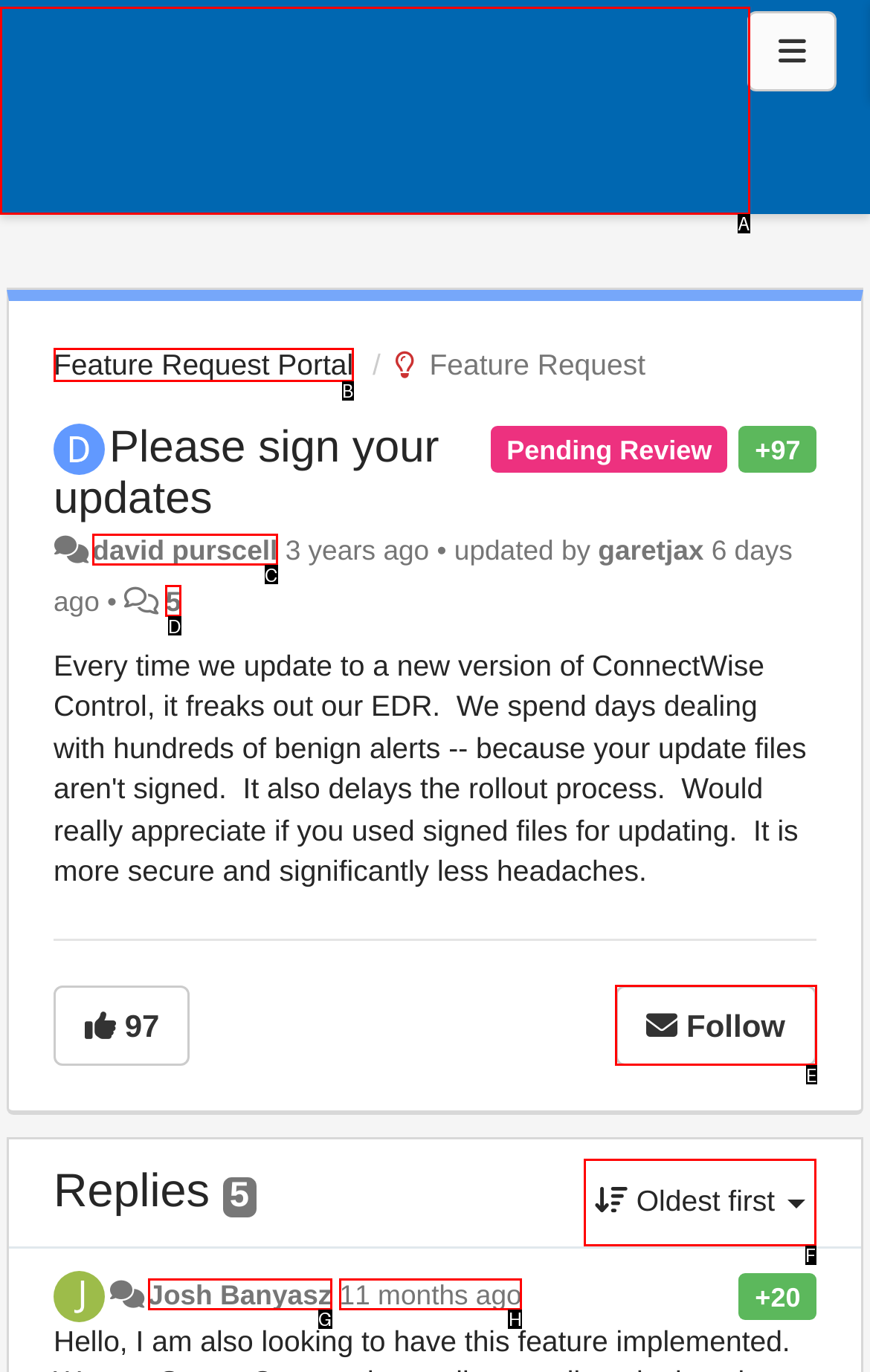Determine which letter corresponds to the UI element to click for this task: View the oldest replies first
Respond with the letter from the available options.

F